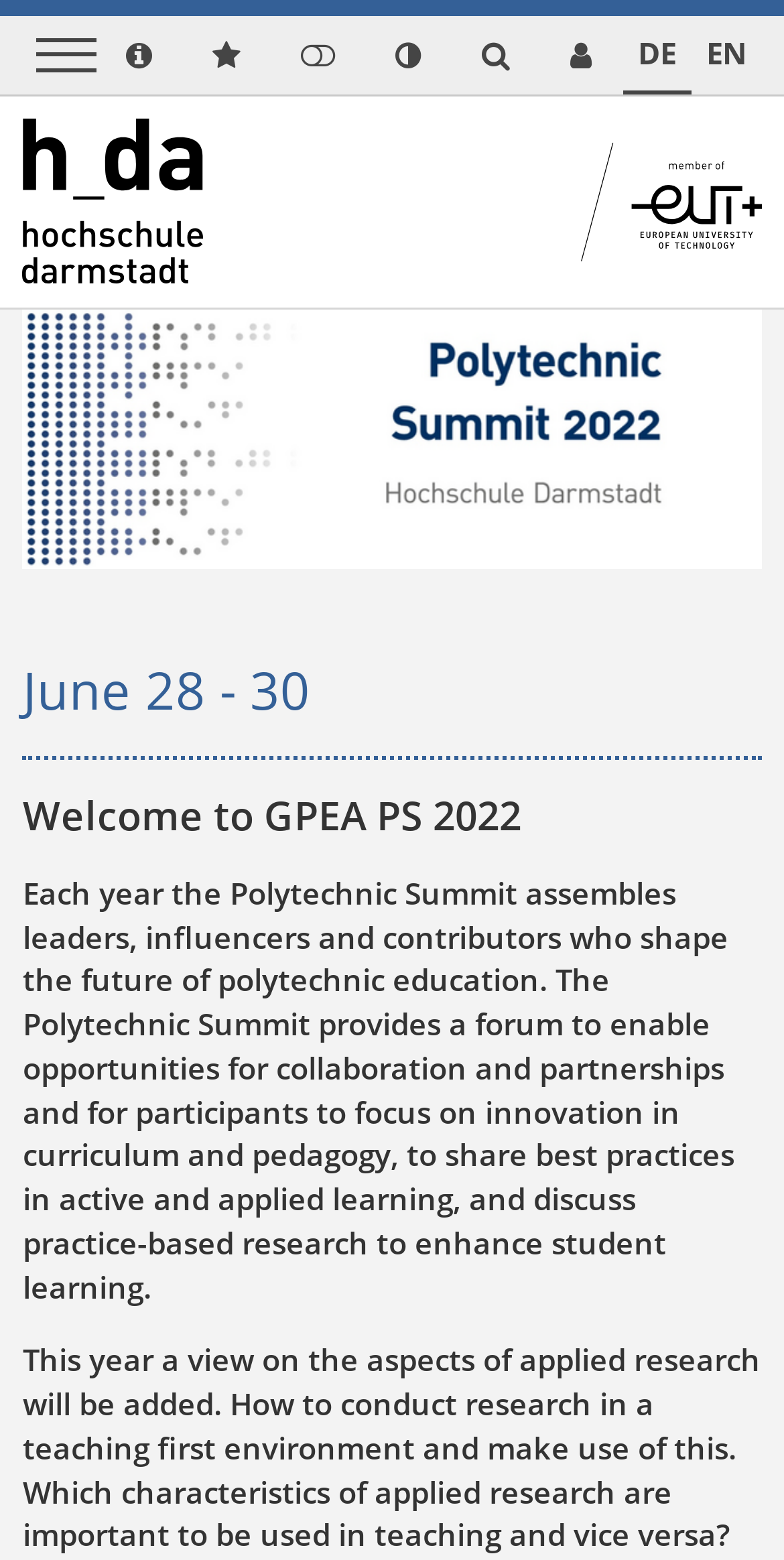Locate the bounding box coordinates for the element described below: "quicklinks mode". The coordinates must be four float values between 0 and 1, formatted as [left, top, right, bottom].

[0.233, 0.012, 0.346, 0.059]